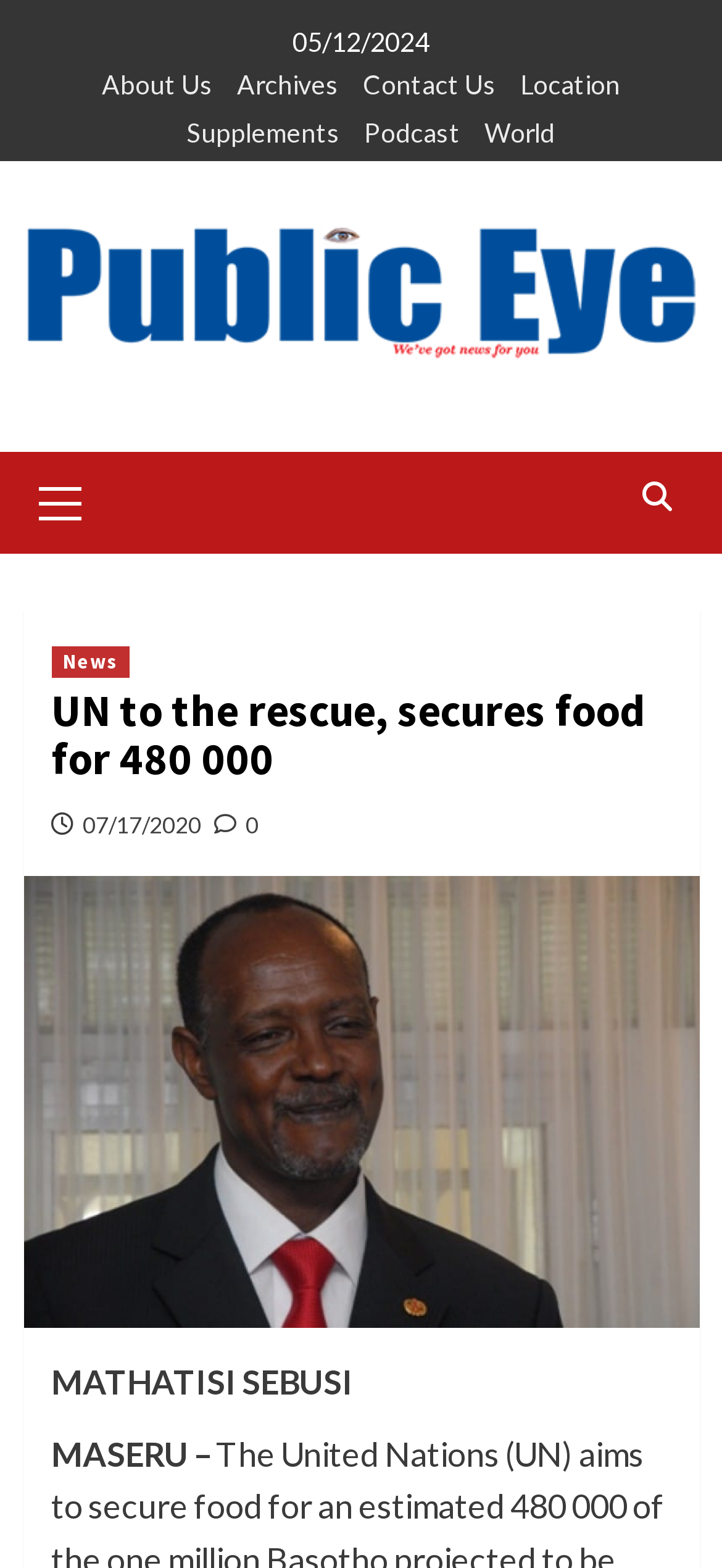Identify the bounding box of the HTML element described as: "About Us".

[0.141, 0.043, 0.295, 0.072]